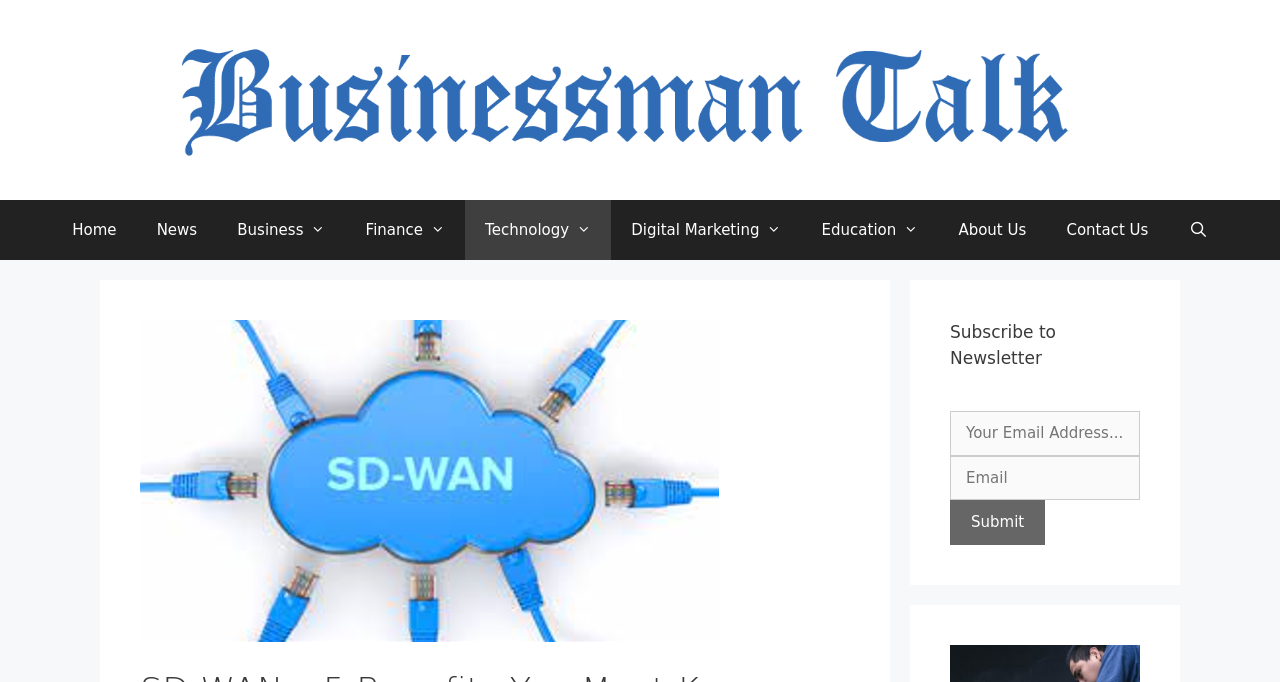Extract the bounding box for the UI element that matches this description: "parent_node: Submit name="_kb_verify_email" placeholder="Email"".

[0.742, 0.668, 0.891, 0.733]